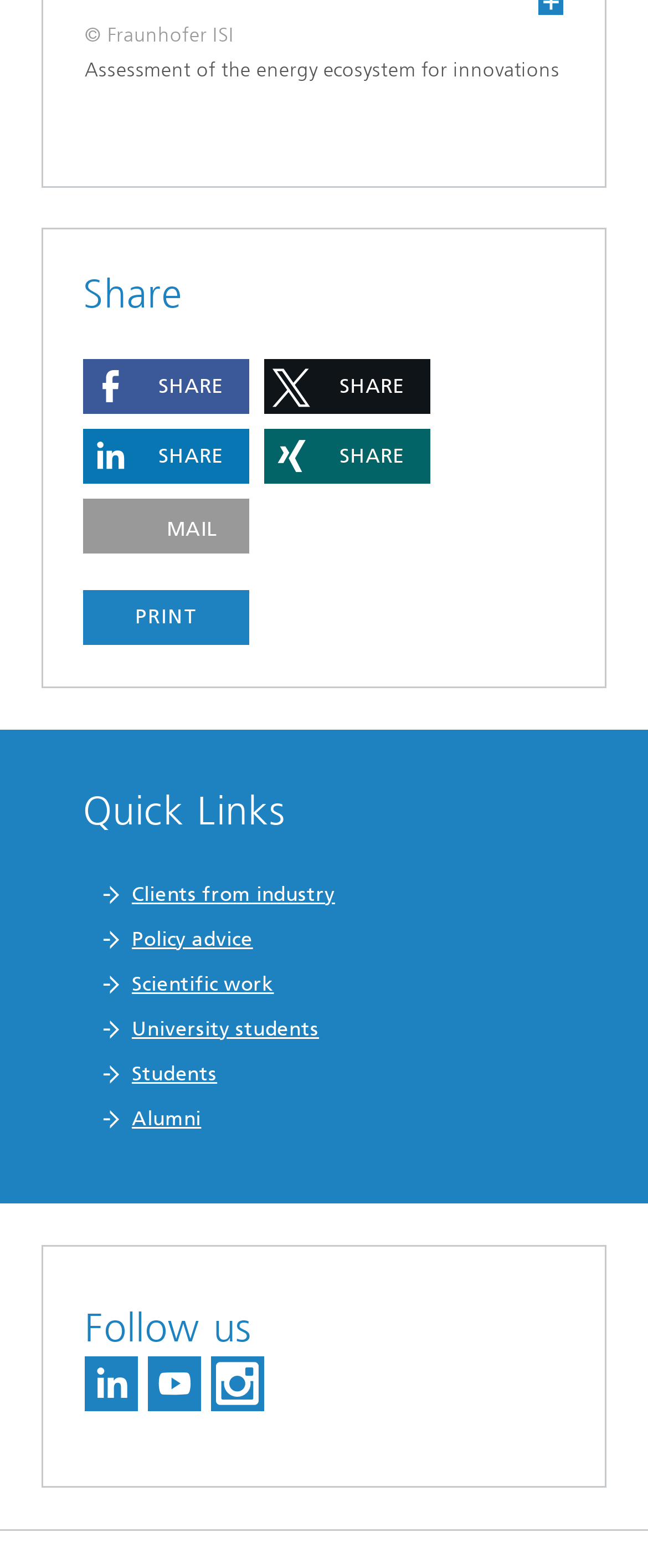What is the first link in the 'Quick Links' section?
Answer the question with a thorough and detailed explanation.

The 'Quick Links' section has several links, and the first one is 'Clients from industry', which is located at the top of the section.